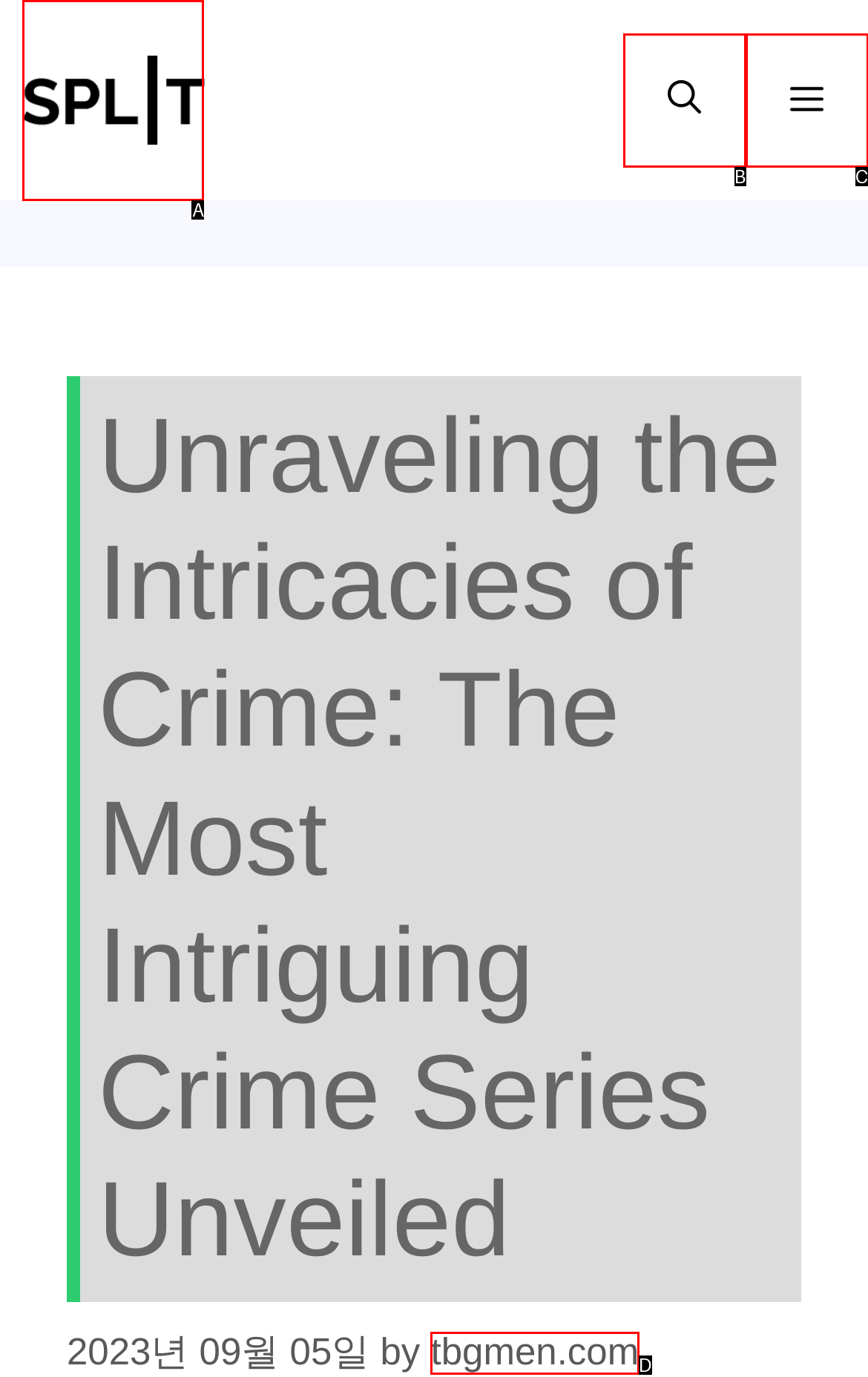Which option corresponds to the following element description: title="Action-Packed Movies"?
Please provide the letter of the correct choice.

A